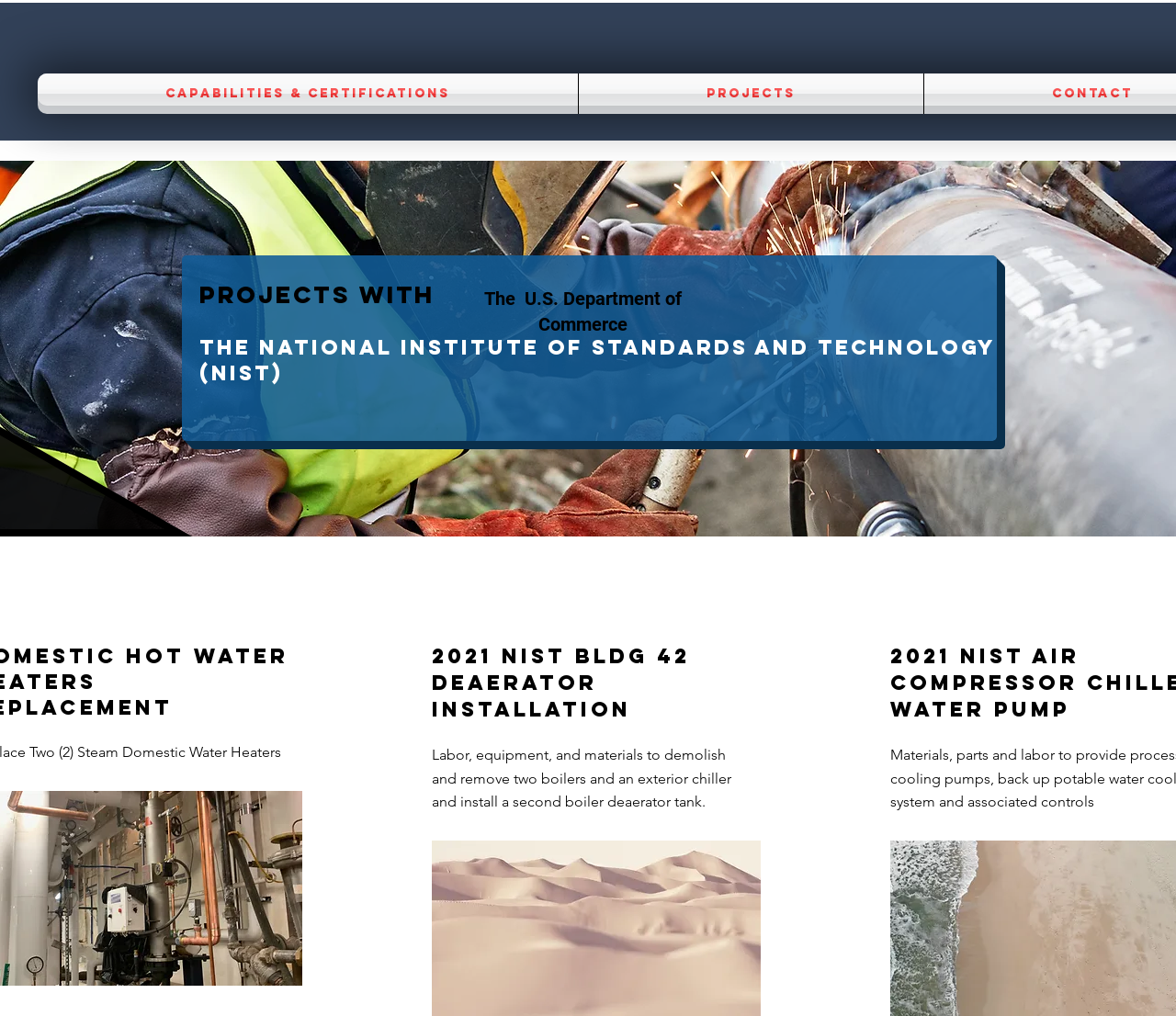What is the institute mentioned in the webpage?
Refer to the image and answer the question using a single word or phrase.

NIST